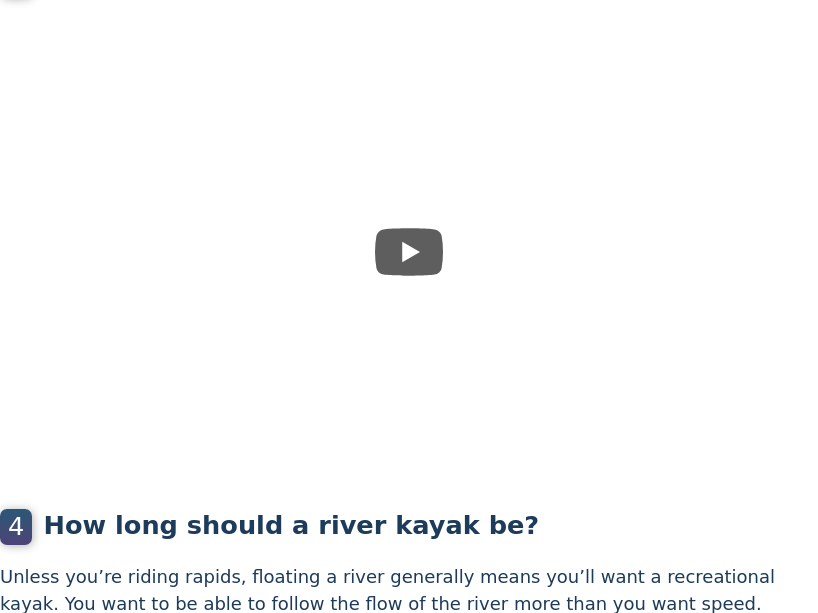What is the purpose of the YouTube video?
Please respond to the question with a detailed and thorough explanation.

The purpose of the YouTube video is to guide viewers in making informed decisions about their kayaking equipment, by providing visual explanations and helpful tips for choosing a kayak that suits their needs.